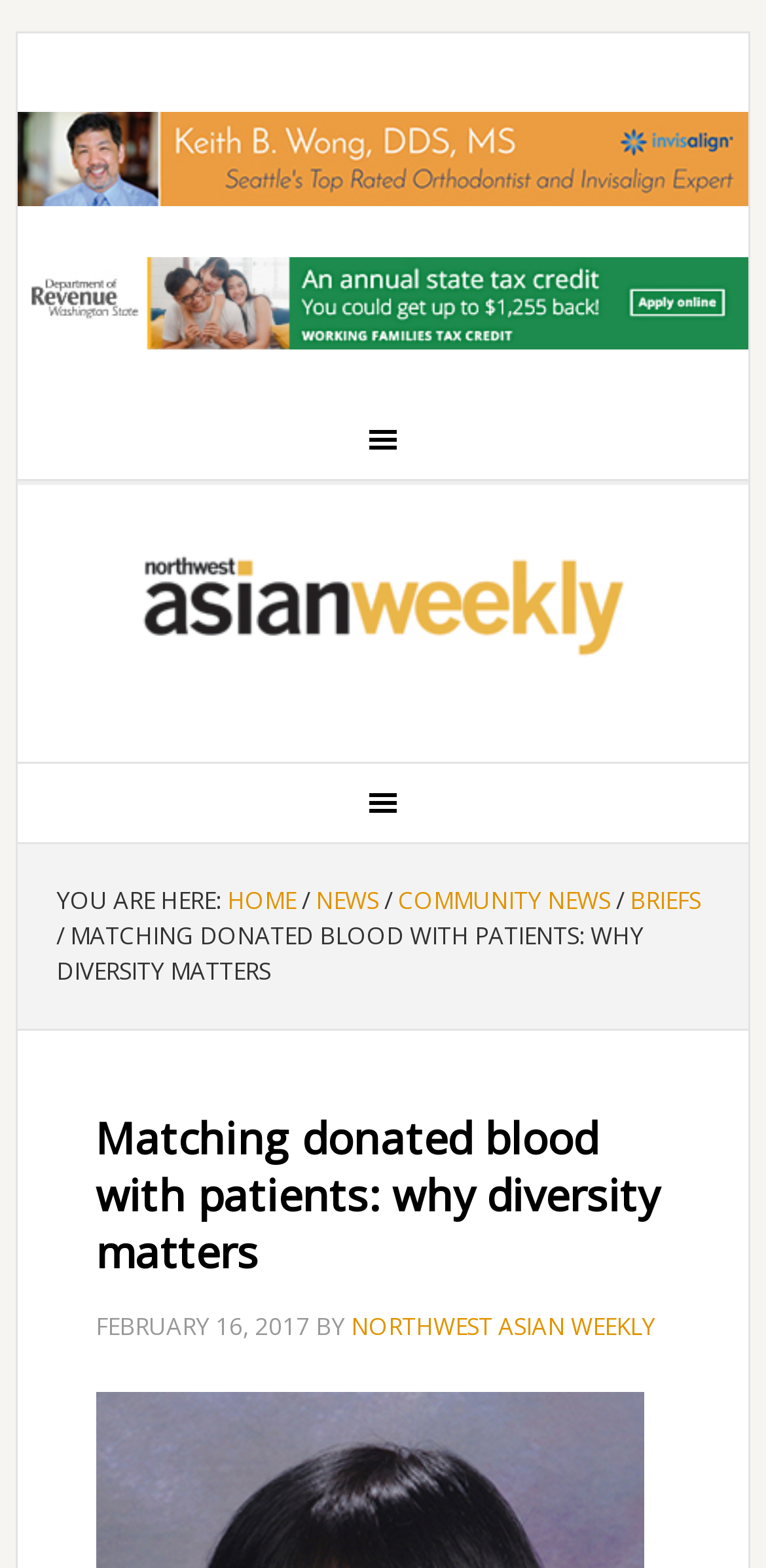Illustrate the webpage thoroughly, mentioning all important details.

This webpage appears to be a news article page, specifically focused on community news. At the top of the page, there are two advertisements, one on the left and one on the right, both taking up a significant portion of the top section. 

Below the advertisements, there is a secondary navigation menu with a link to "NORTHWEST ASIAN WEEKLY". 

The main navigation menu is located below, with a "YOU ARE HERE" indicator followed by a breadcrumb trail of links, including "HOME", "NEWS", "COMMUNITY NEWS", and "BRIEFS". 

The main content of the page is an article titled "MATCHING DONATED BLOOD WITH PATIENTS: WHY DIVERSITY MATTERS", which is a header that spans almost the entire width of the page. The article's title is followed by a timestamp, "FEBRUARY 16, 2017", and an author credit, "BY NORTHWEST ASIAN WEEKLY". 

The article's content is not explicitly described in the accessibility tree, but based on the meta description, it appears to discuss the importance of diversity in blood donation, specifically in relation to the growing Asian population in the Northwest.